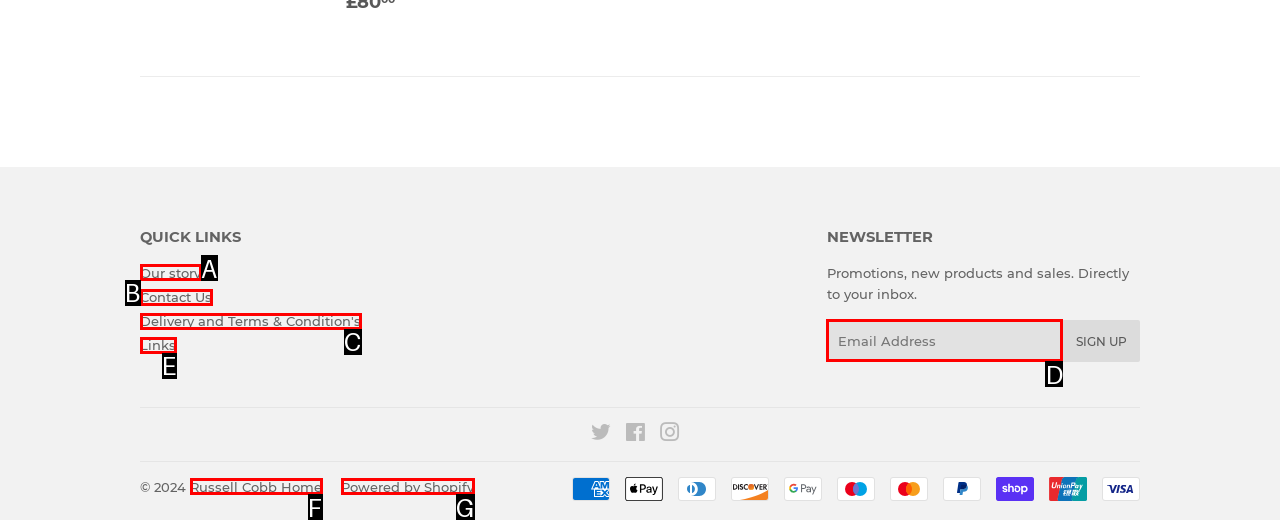Select the appropriate option that fits: Delivery and Terms & Condition's
Reply with the letter of the correct choice.

C